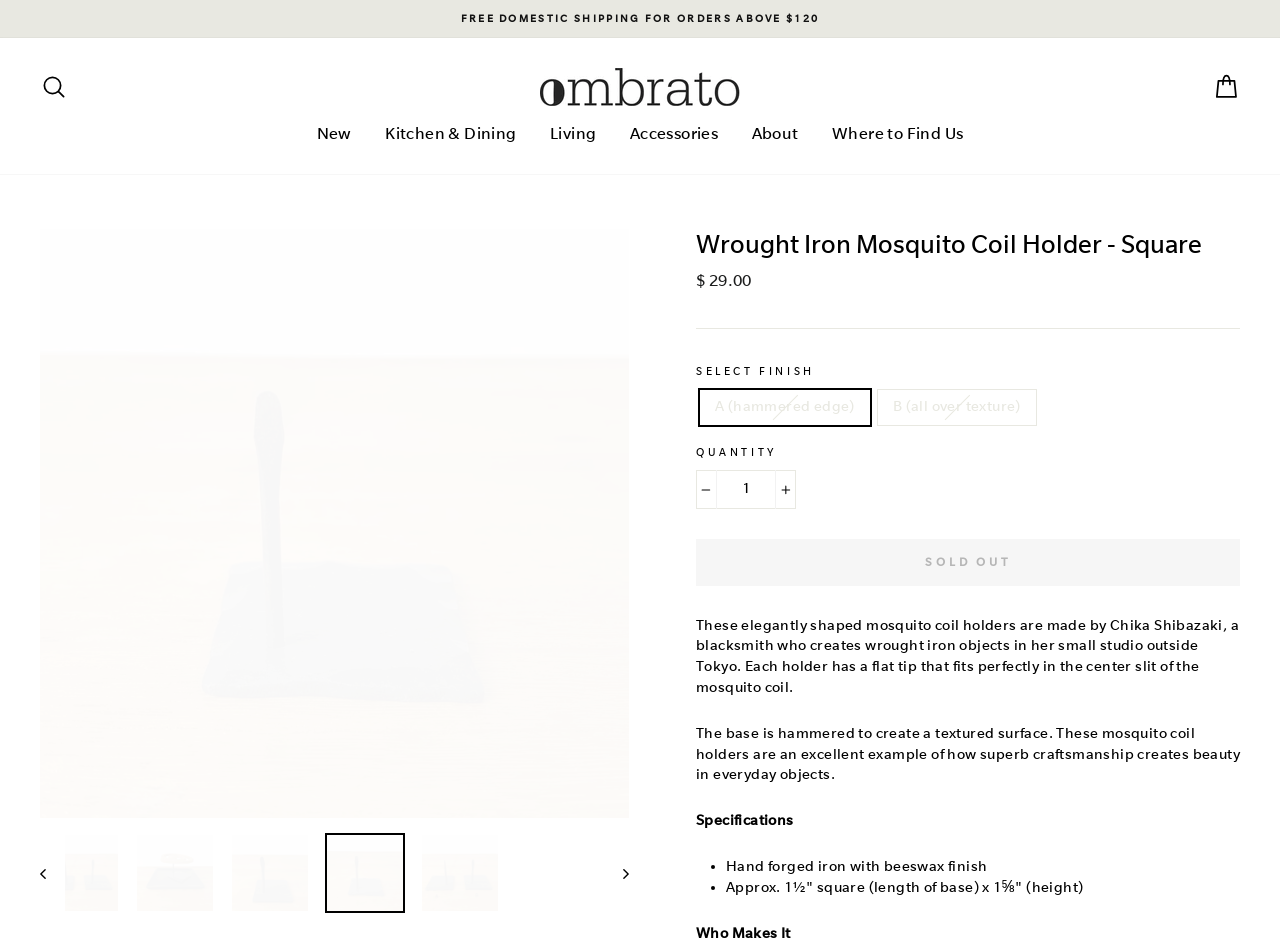Determine the bounding box coordinates of the region that needs to be clicked to achieve the task: "View cart".

[0.938, 0.069, 0.978, 0.114]